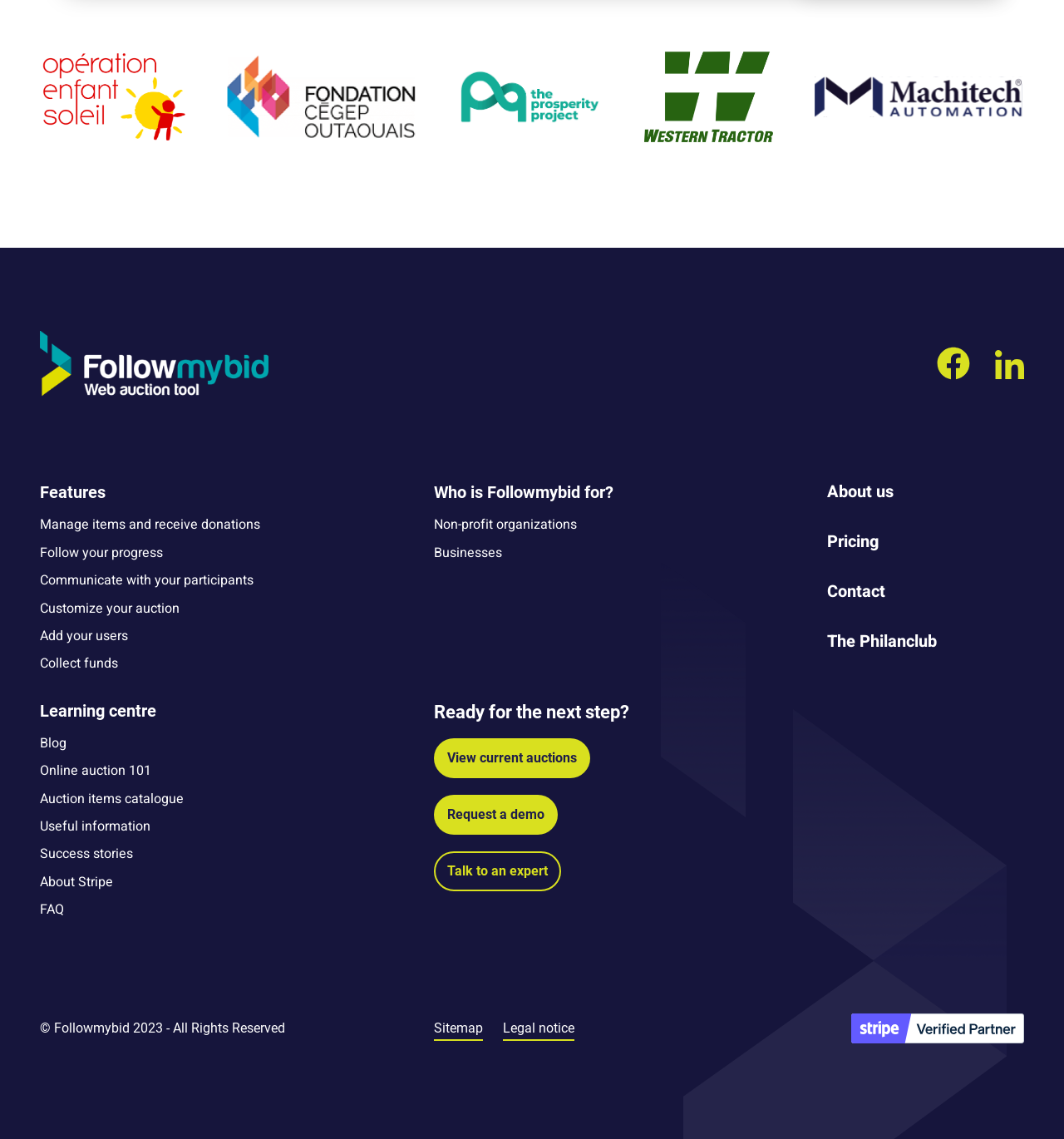Please identify the bounding box coordinates of the region to click in order to complete the given instruction: "Request a demo of Followmybid". The coordinates should be four float numbers between 0 and 1, i.e., [left, top, right, bottom].

[0.407, 0.698, 0.524, 0.733]